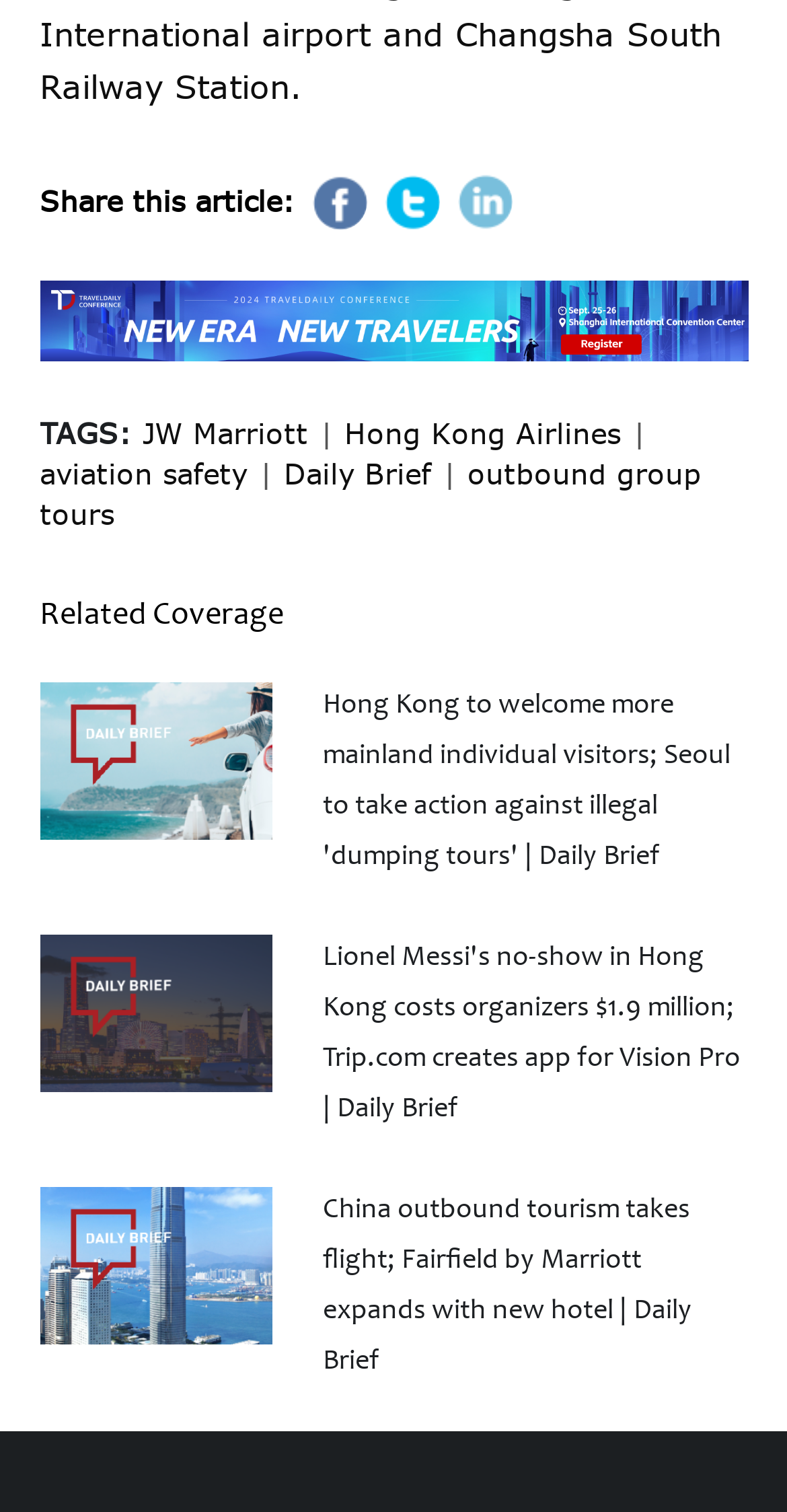Please identify the bounding box coordinates of the region to click in order to complete the given instruction: "Login". The coordinates should be four float numbers between 0 and 1, i.e., [left, top, right, bottom].

None